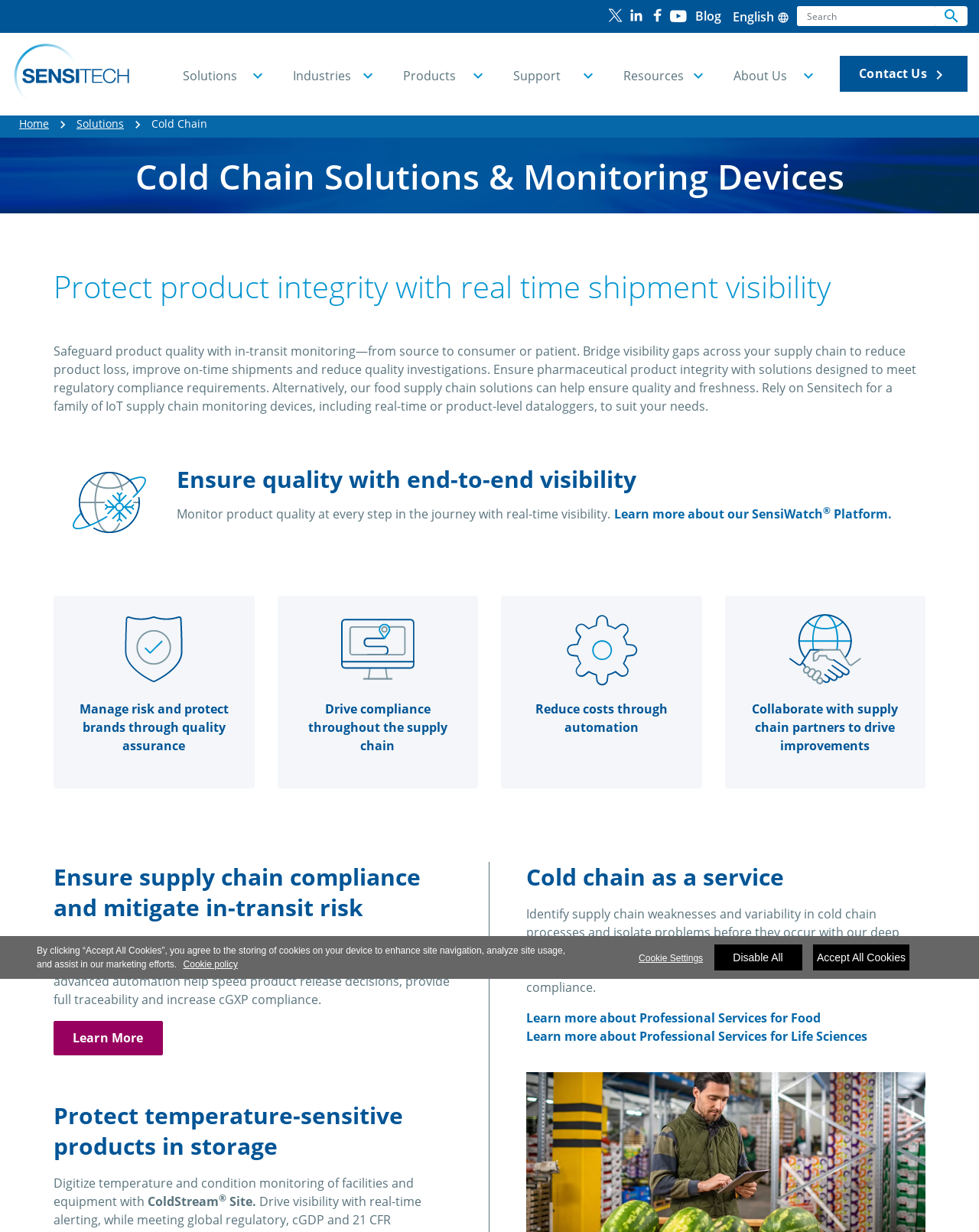Determine the bounding box coordinates of the clickable element to complete this instruction: "Contact Us". Provide the coordinates in the format of four float numbers between 0 and 1, [left, top, right, bottom].

[0.858, 0.046, 0.988, 0.075]